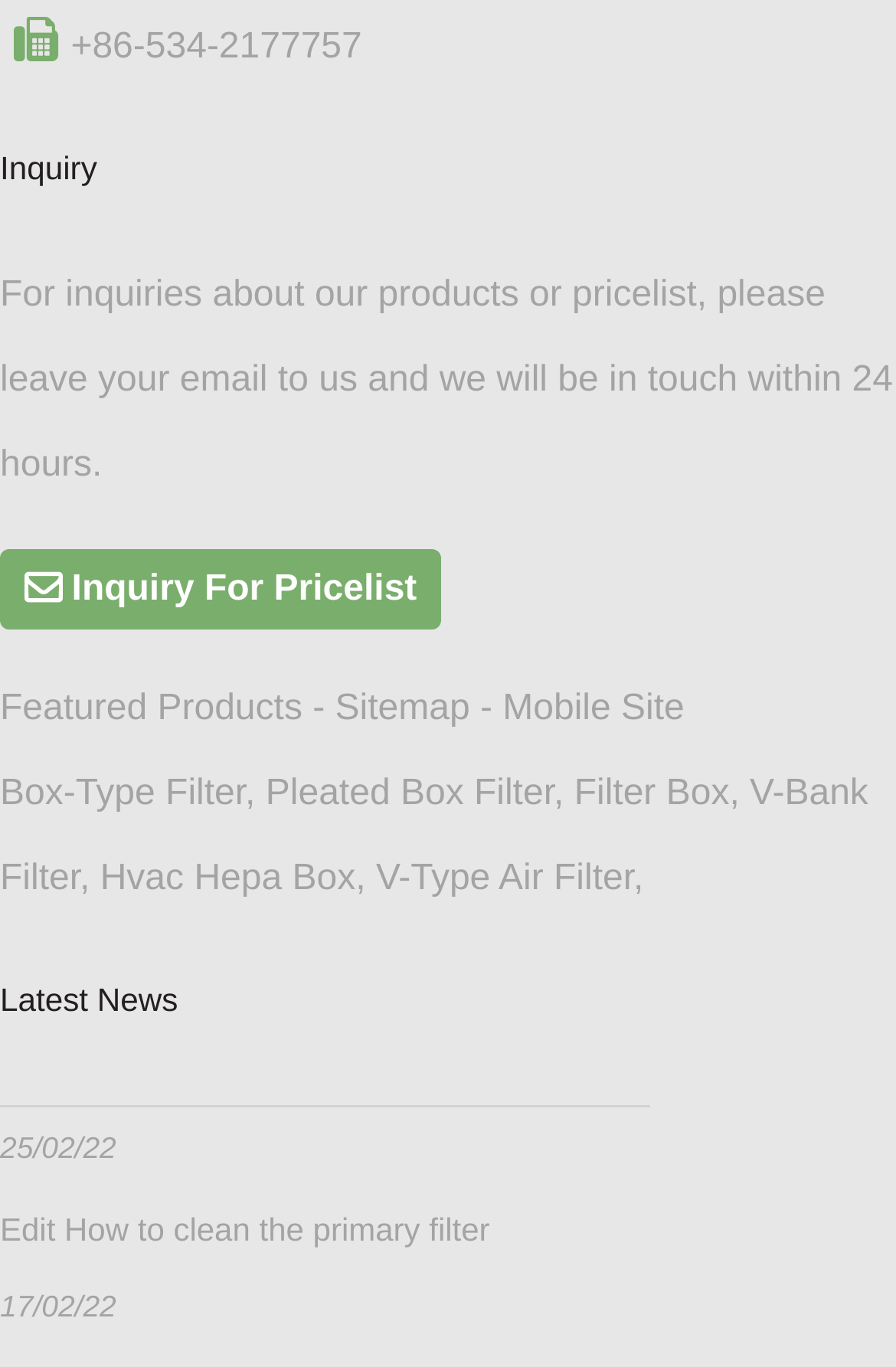Respond to the question below with a single word or phrase: What is the date of the latest news article?

25/02/22